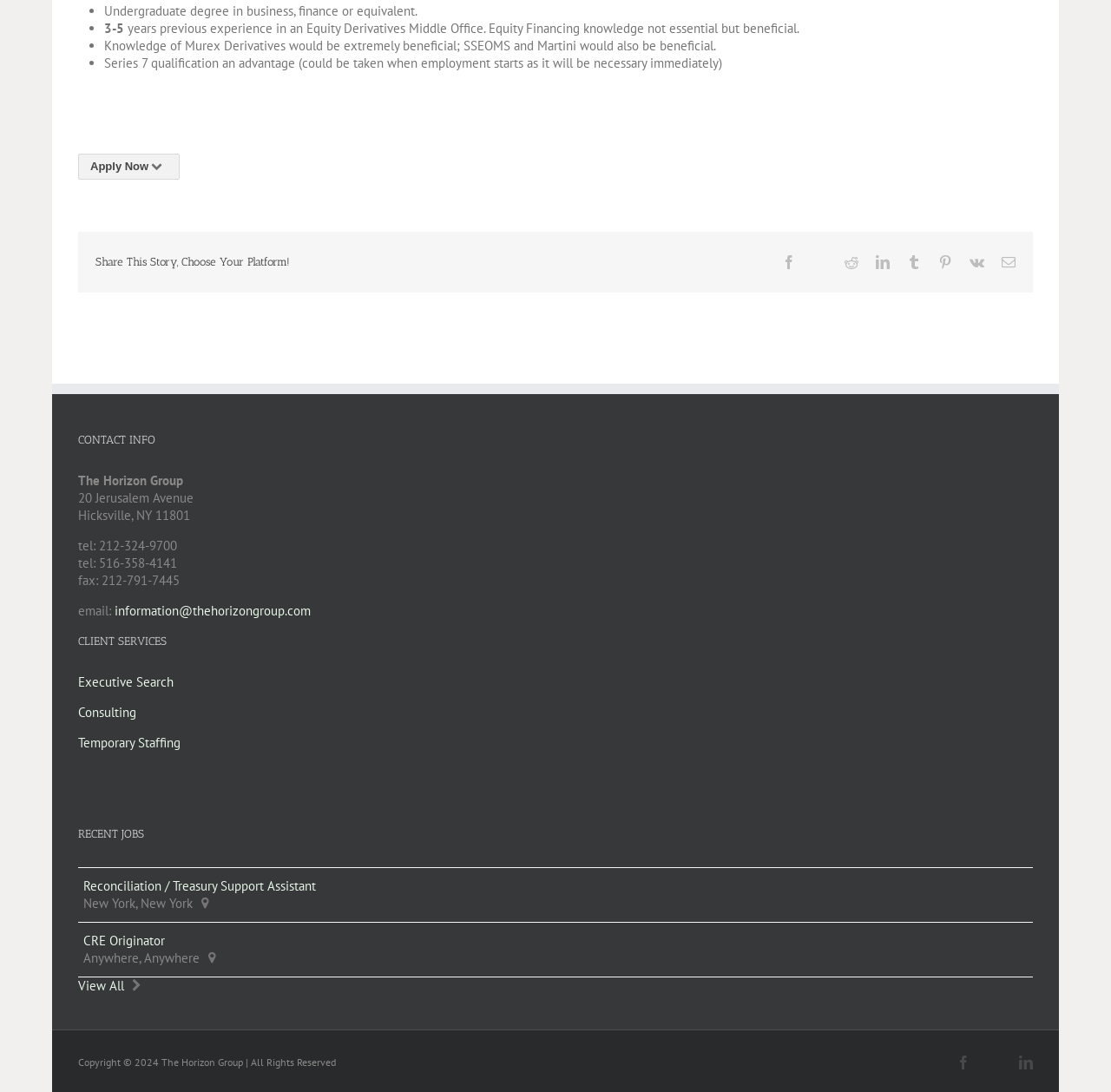What is the required degree for the job?
Please use the visual content to give a single word or phrase answer.

Undergraduate degree in business, finance or equivalent